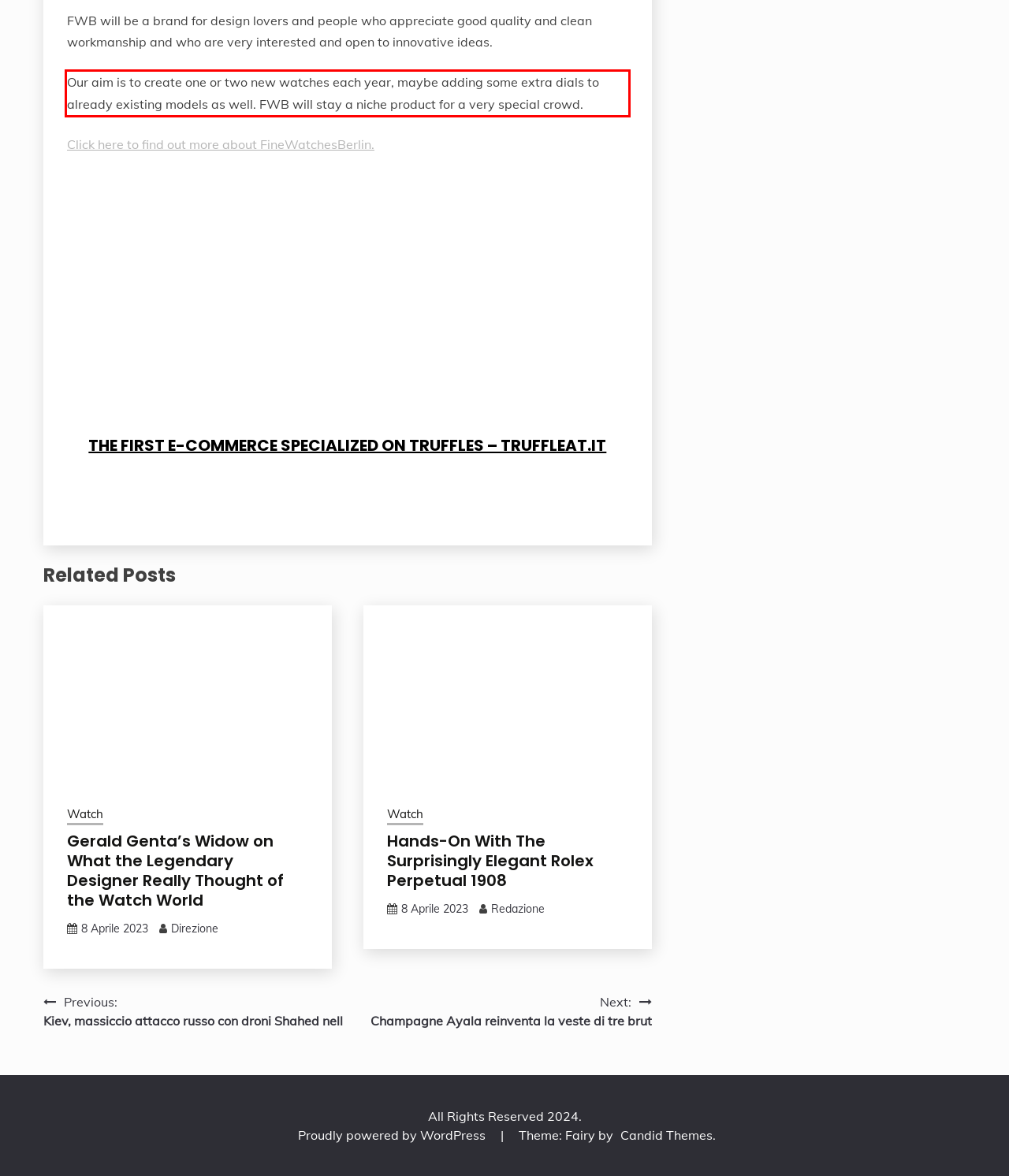The screenshot provided shows a webpage with a red bounding box. Apply OCR to the text within this red bounding box and provide the extracted content.

Our aim is to create one or two new watches each year, maybe adding some extra dials to already existing models as well. FWB will stay a niche product for a very special crowd.